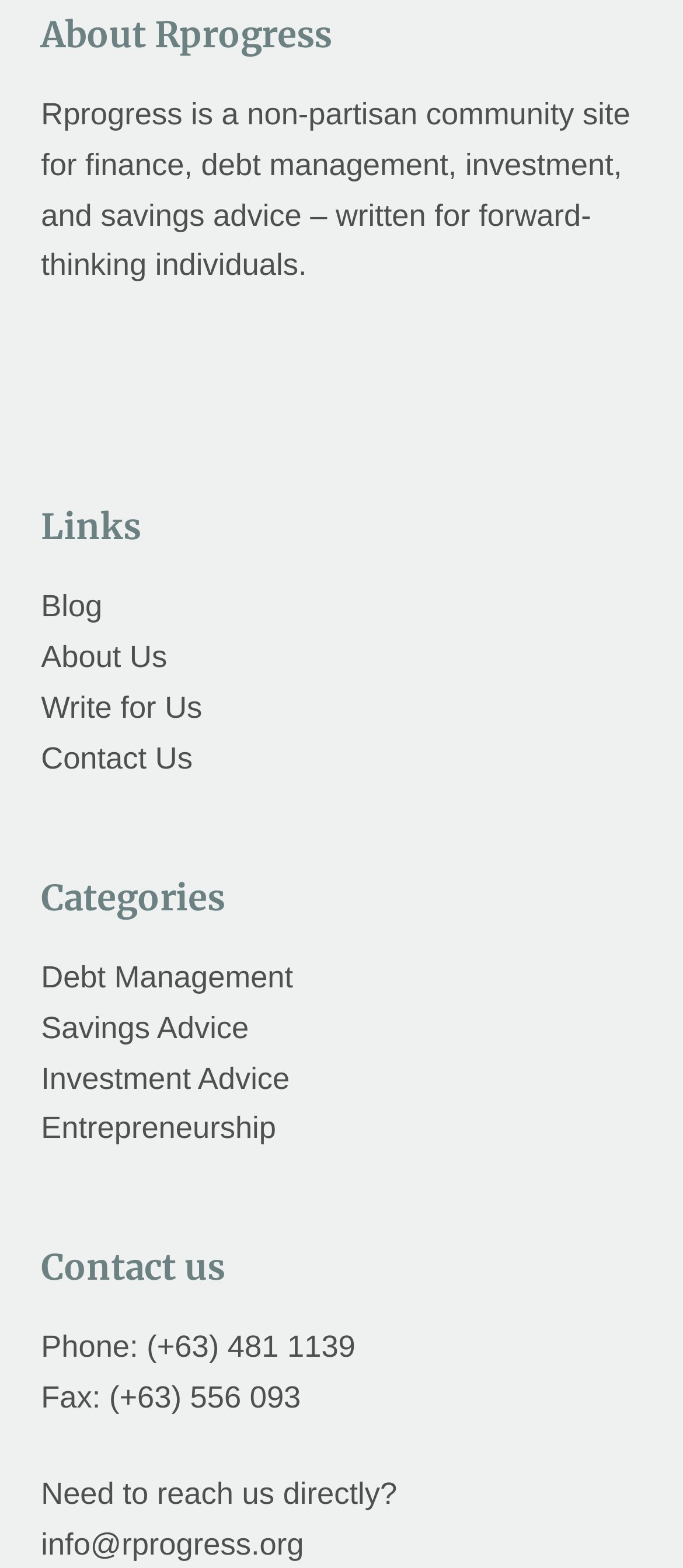What are the categories available on the site?
Refer to the image and provide a thorough answer to the question.

The categories available on the site can be found under the 'Categories' heading. There are four links listed: 'Debt Management', 'Savings Advice', 'Investment Advice', and 'Entrepreneurship'. These categories are likely the main topics that the website provides advice on.